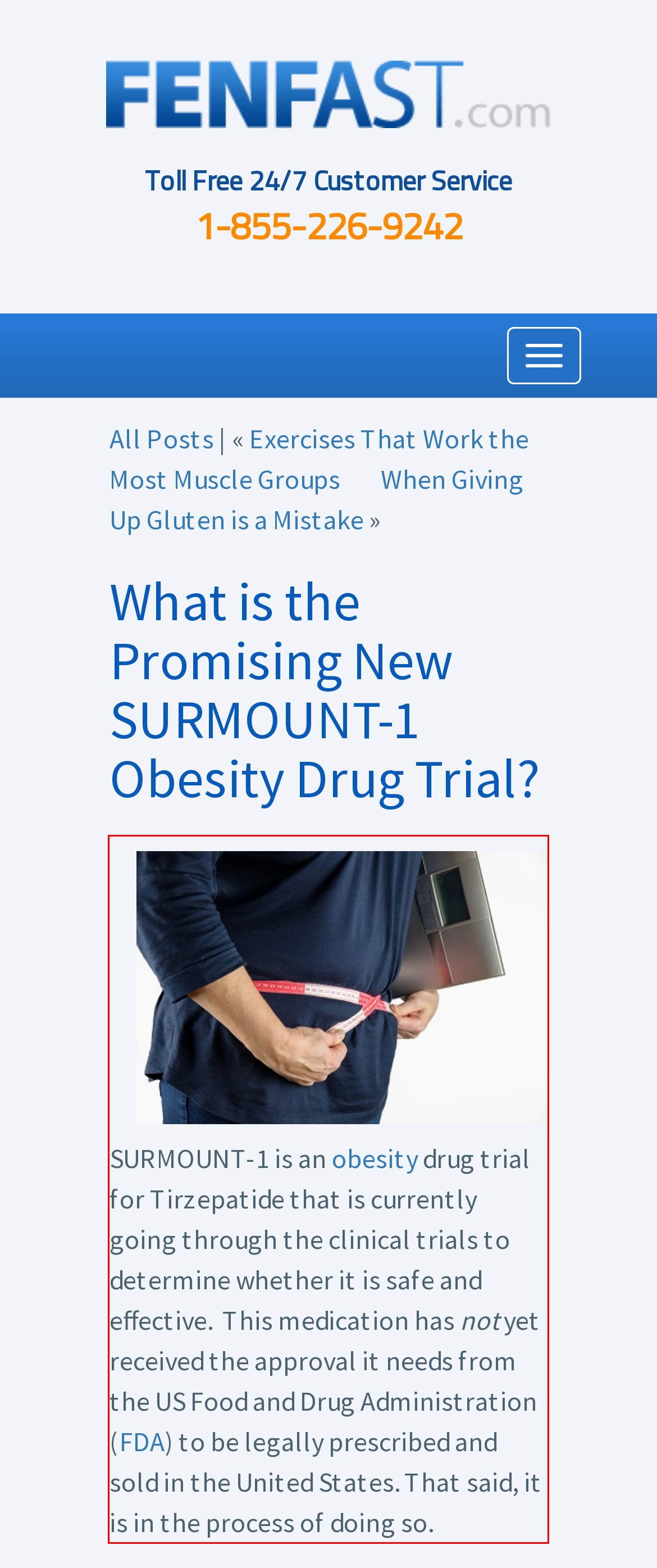View the screenshot of the webpage and identify the UI element surrounded by a red bounding box. Extract the text contained within this red bounding box.

SURMOUNT-1 is an obesity drug trial for Tirzepatide that is currently going through the clinical trials to determine whether it is safe and effective. This medication has not yet received the approval it needs from the US Food and Drug Administration (FDA) to be legally prescribed and sold in the United States. That said, it is in the process of doing so.